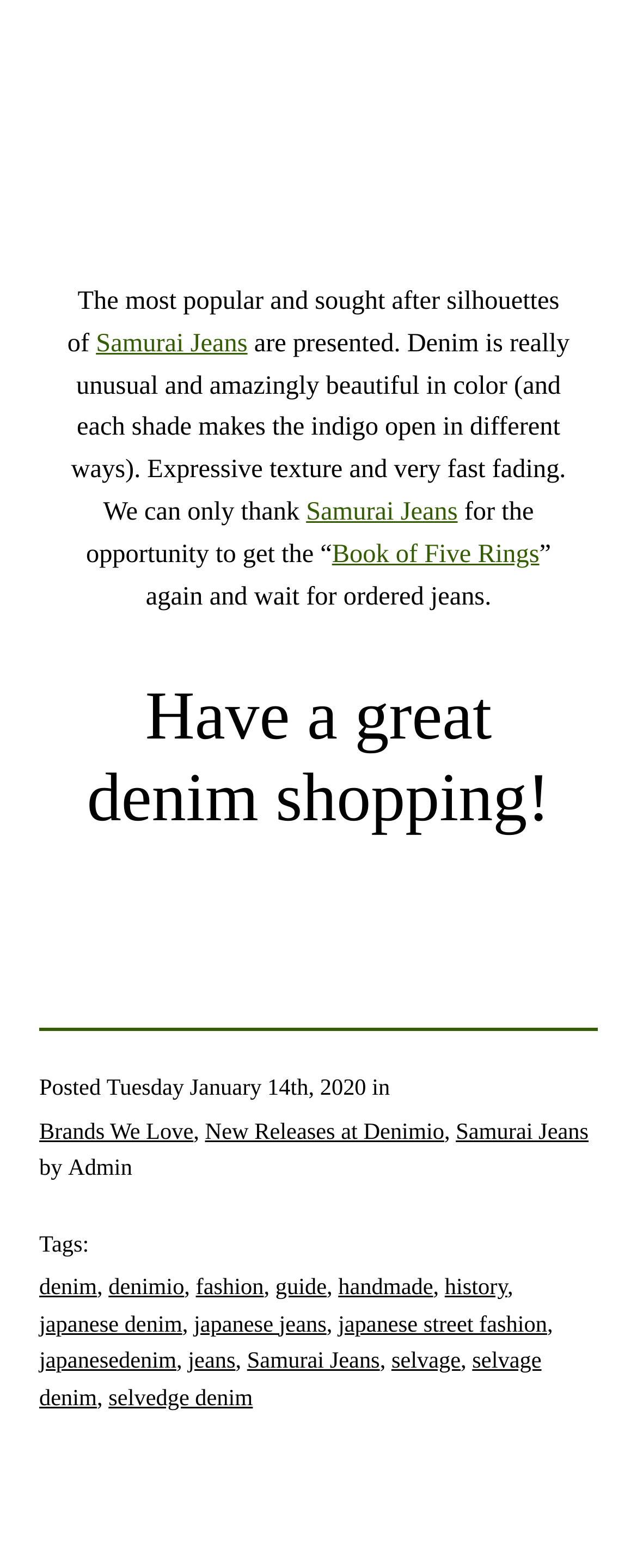Please specify the bounding box coordinates of the clickable region to carry out the following instruction: "Explore the category of Japanese denim". The coordinates should be four float numbers between 0 and 1, in the format [left, top, right, bottom].

[0.062, 0.836, 0.286, 0.853]